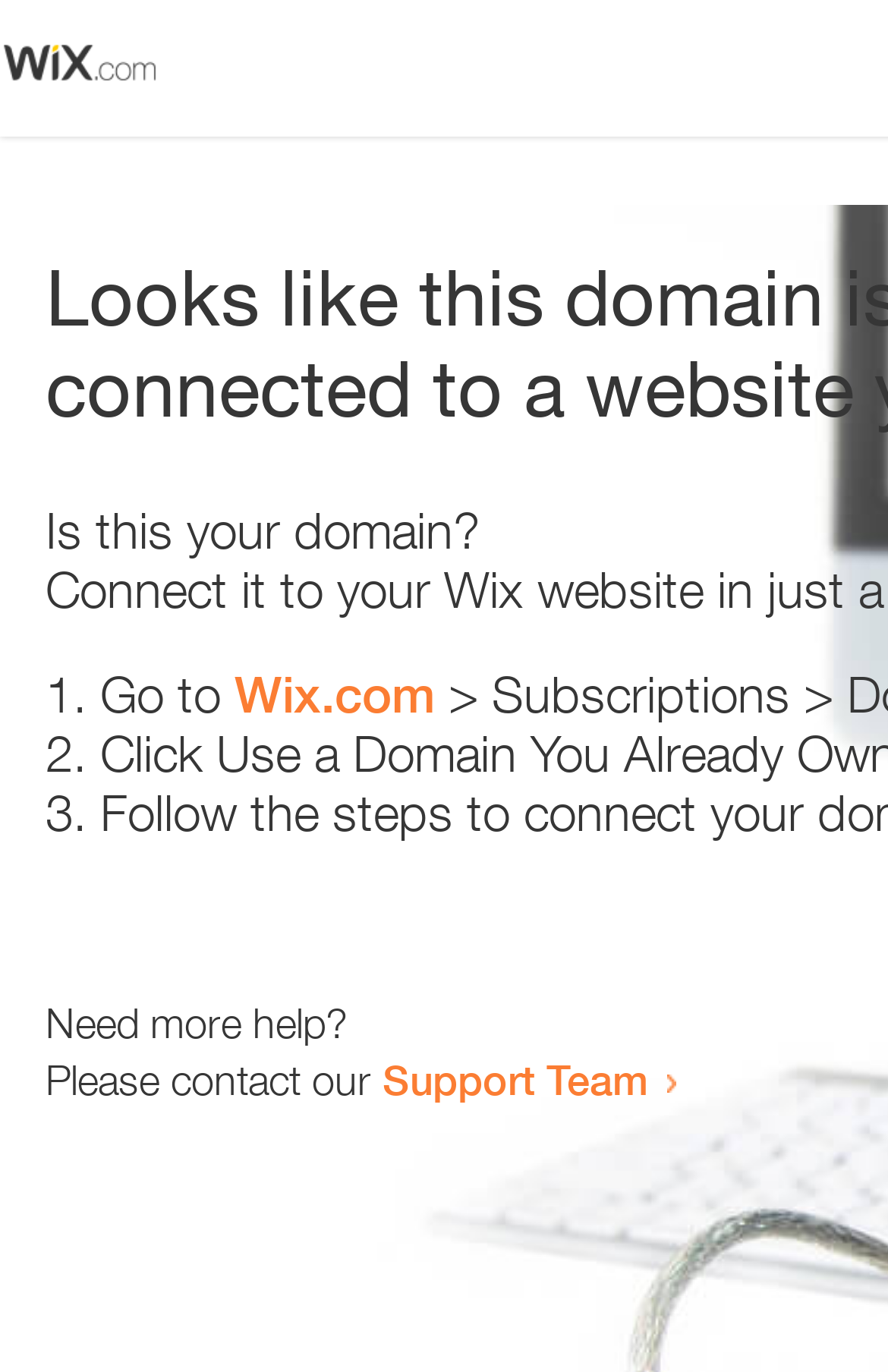Answer with a single word or phrase: 
How many steps are provided to resolve the issue?

3